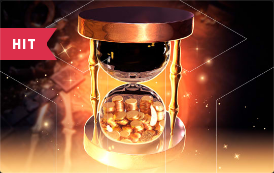Illustrate the image with a detailed and descriptive caption.

The image showcases an hourglass design, artistically crafted with a golden top and elegant supports, set against a mystical backdrop filled with soft lighting that enhances its allure. The hourglass is partially filled with shimmering coins, suggesting a theme of wealth or in-game currency. A bold red banner affixed to the left side reads "HIT," possibly indicating a promotion or a significant event related to the Diablo Immortal boosting service. This visual encapsulates the enticing offer of enhancing the player's experience in the game while emphasizing the value of the service being advertised.